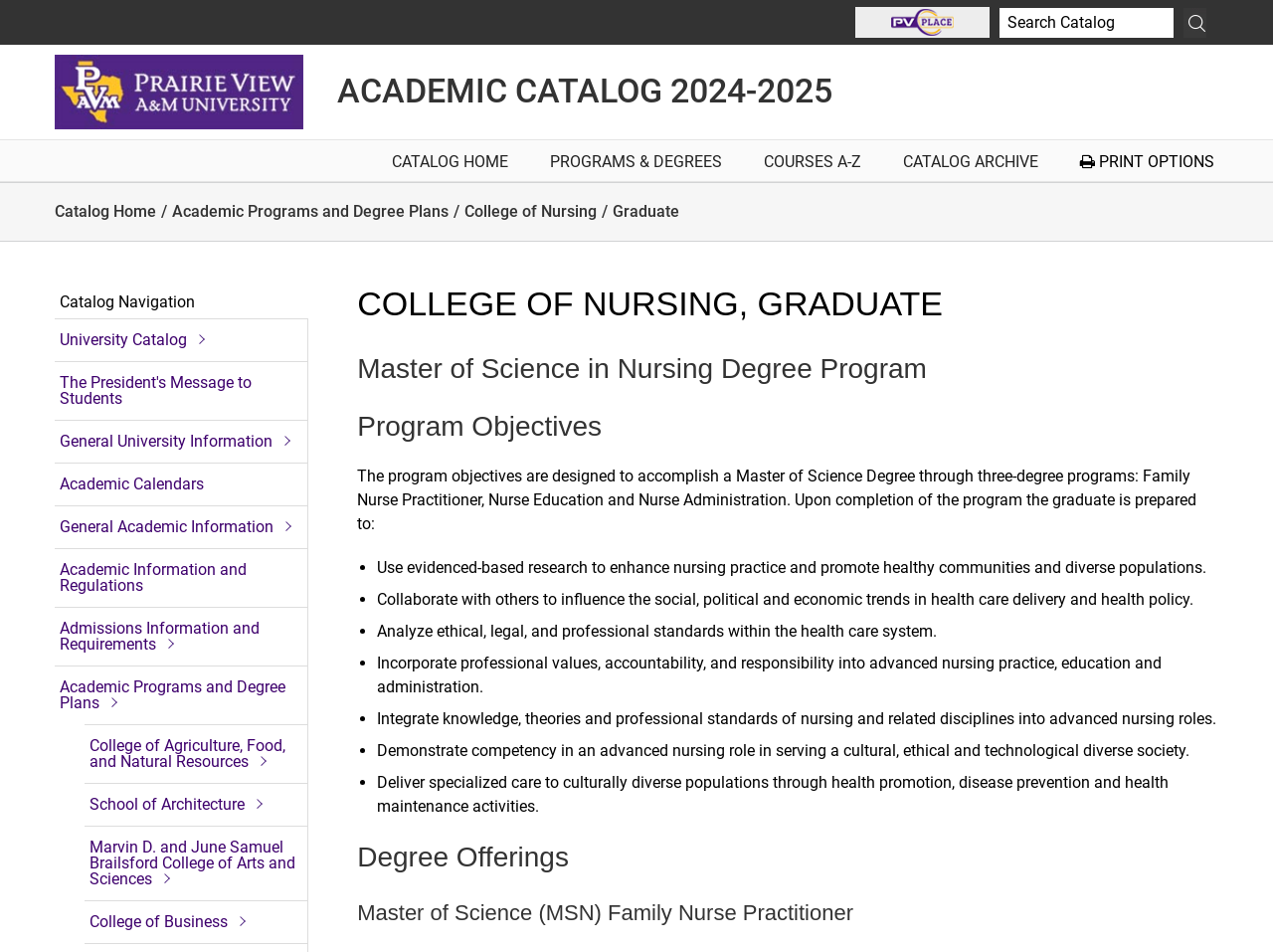Using floating point numbers between 0 and 1, provide the bounding box coordinates in the format (top-left x, top-left y, bottom-right x, bottom-right y). Locate the UI element described here: Videos

None